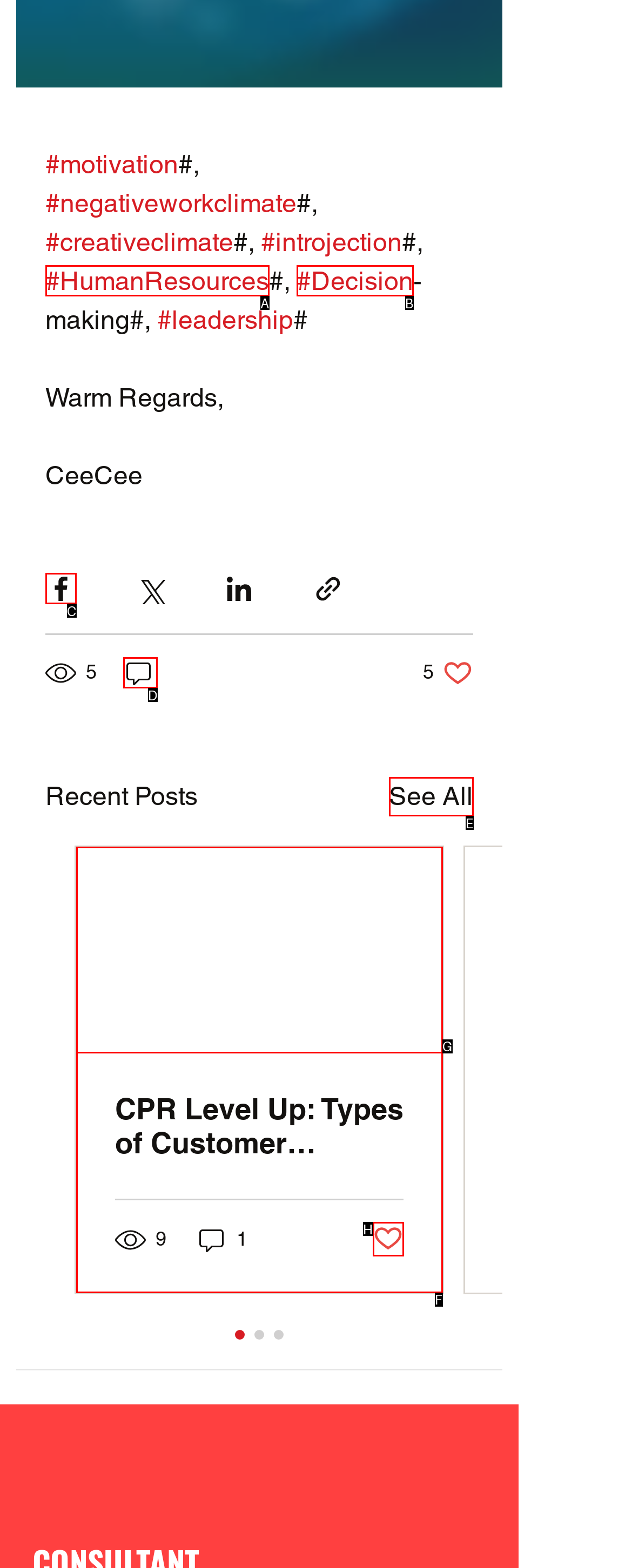Given the description: parent_node: 5, identify the HTML element that corresponds to it. Respond with the letter of the correct option.

D